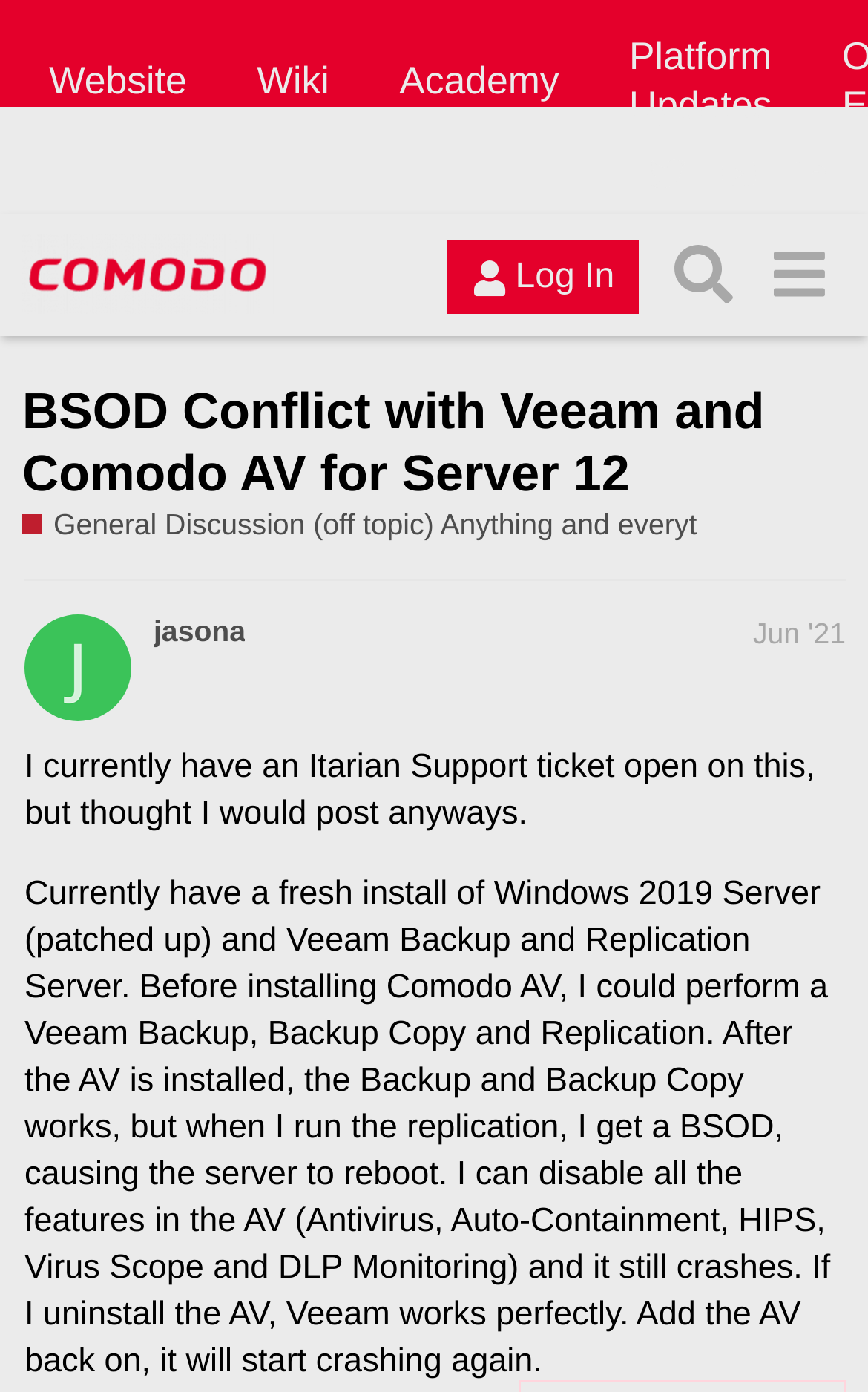Select the bounding box coordinates of the element I need to click to carry out the following instruction: "view September 2020".

None